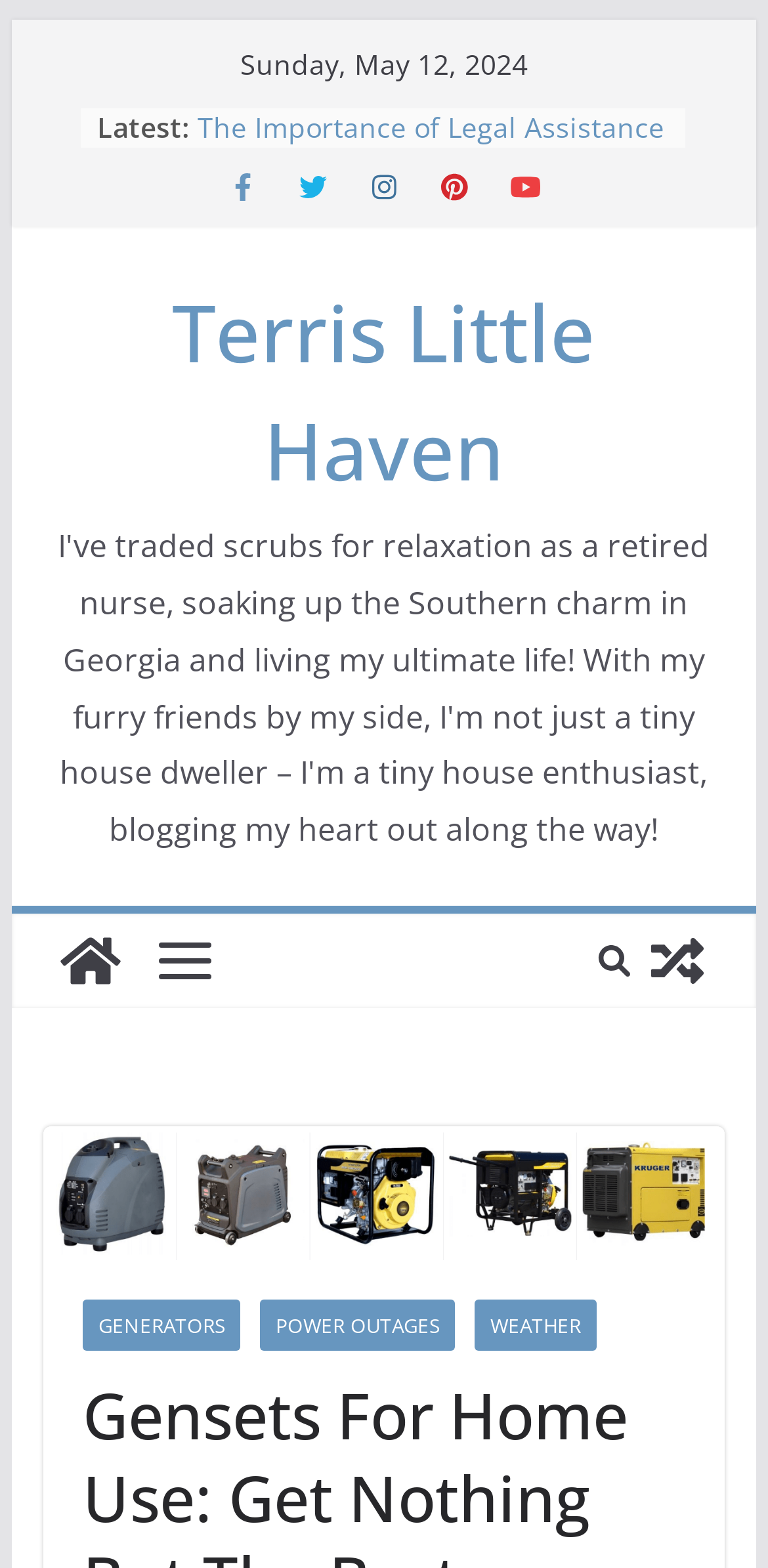Provide an in-depth caption for the webpage.

The webpage appears to be a blog or news website, with a focus on various topics. At the top, there is a link to "Skip to content" and a date display showing "Sunday, May 12, 2024". Below this, there is a section labeled "Latest:" which lists five article links, each preceded by a bullet point. The article titles include "You Love Your Kids, But Here’s Why You Need a Break", "Budget-Friendly Secrets to Keep Your Ford Running Smoothly", and others.

To the right of the "Latest" section, there is a heading that reads "Terris Little Haven", which is also a link. Below this, there are several links to other pages or posts, including "Terris Little Haven" again, "View a random post", and an image link.

In the main content area, there is a prominent heading that reads "Gensets For Home Use: Get Nothing But The Best", which is also a link. This heading is accompanied by an image. Below this, there are three links to related topics: "GENERATORS", "POWER OUTAGES", and "WEATHER".

The webpage has a total of 14 links, 5 of which are article titles, and 3 images. The layout is organized, with clear headings and concise text.